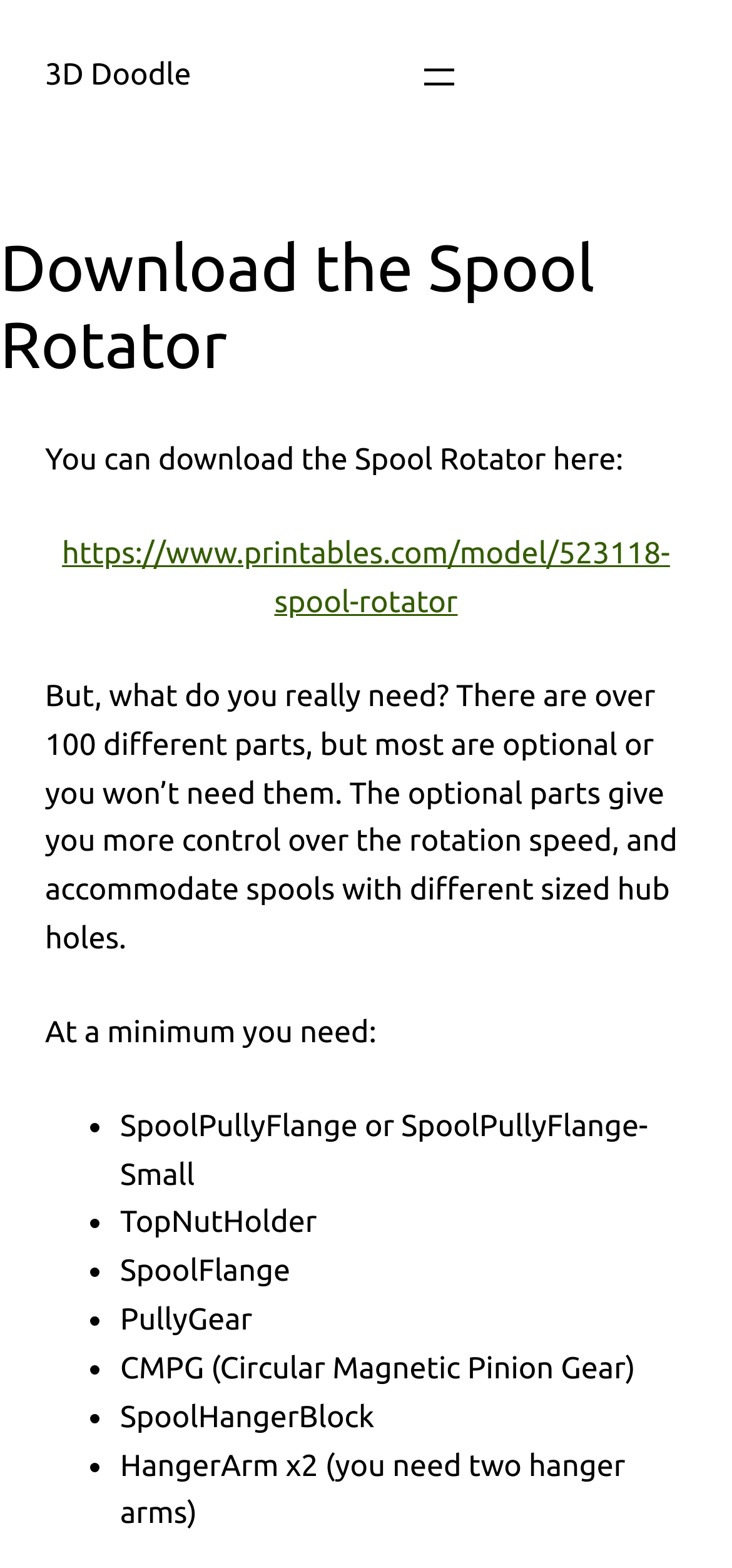Find the bounding box coordinates for the HTML element described as: "https://www.printables.com/model/523118-spool-rotator". The coordinates should consist of four float values between 0 and 1, i.e., [left, top, right, bottom].

[0.085, 0.343, 0.915, 0.395]